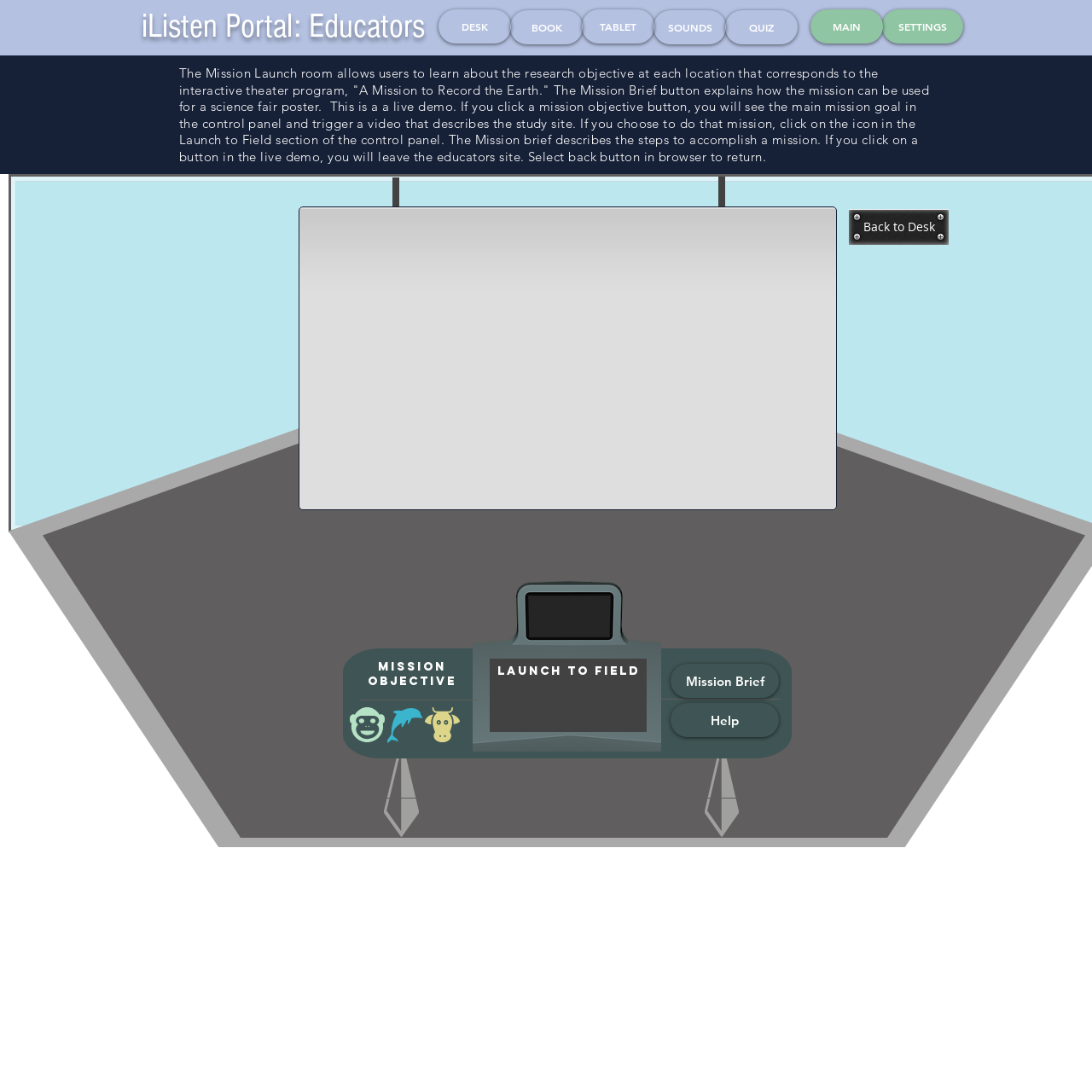Please specify the bounding box coordinates of the clickable section necessary to execute the following command: "Click the Mission Brief button".

[0.614, 0.608, 0.713, 0.639]